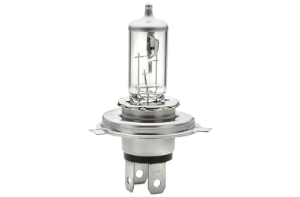What is the purpose of halogen bulbs in vehicles?
Using the details shown in the screenshot, provide a comprehensive answer to the question.

According to the caption, halogen bulbs are known for their bright, white light output and are commonly used in automotive applications for enhanced visibility and safer driving conditions, especially during nighttime or adverse weather.